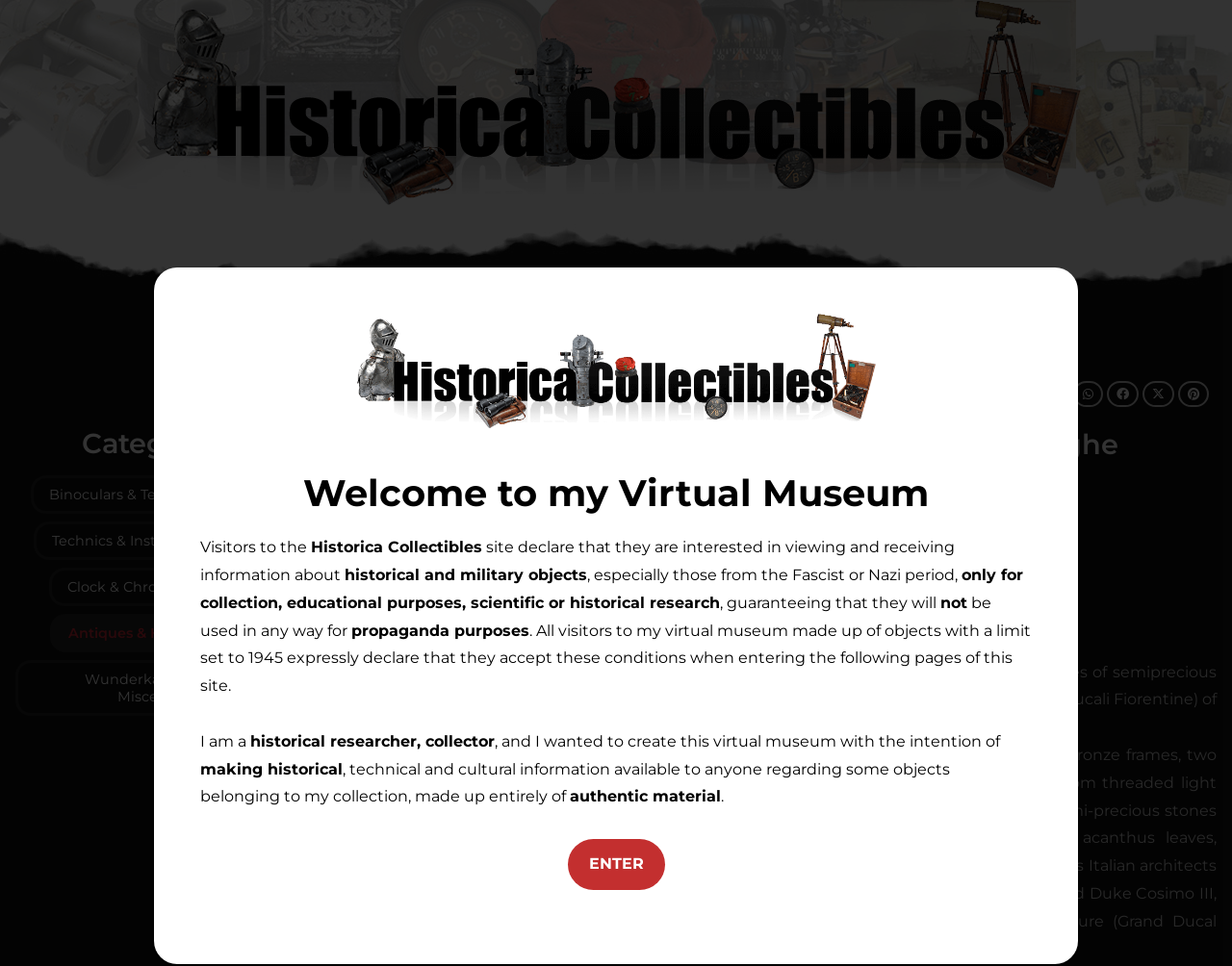Can you find the bounding box coordinates for the element to click on to achieve the instruction: "Search for collectibles"?

[0.363, 0.293, 0.648, 0.313]